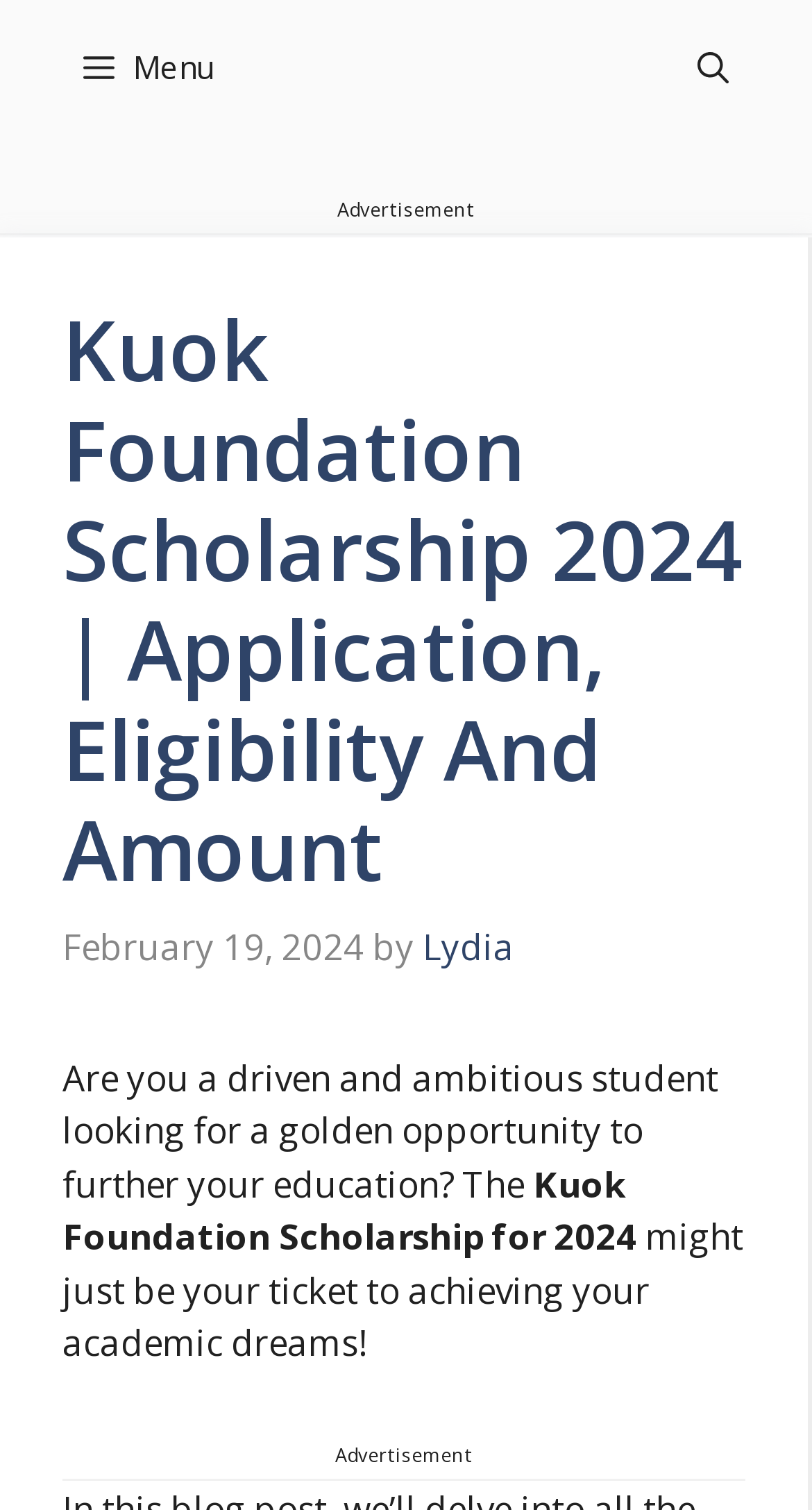Locate the UI element described by Lydia and provide its bounding box coordinates. Use the format (top-left x, top-left y, bottom-right x, bottom-right y) with all values as floating point numbers between 0 and 1.

[0.521, 0.611, 0.633, 0.643]